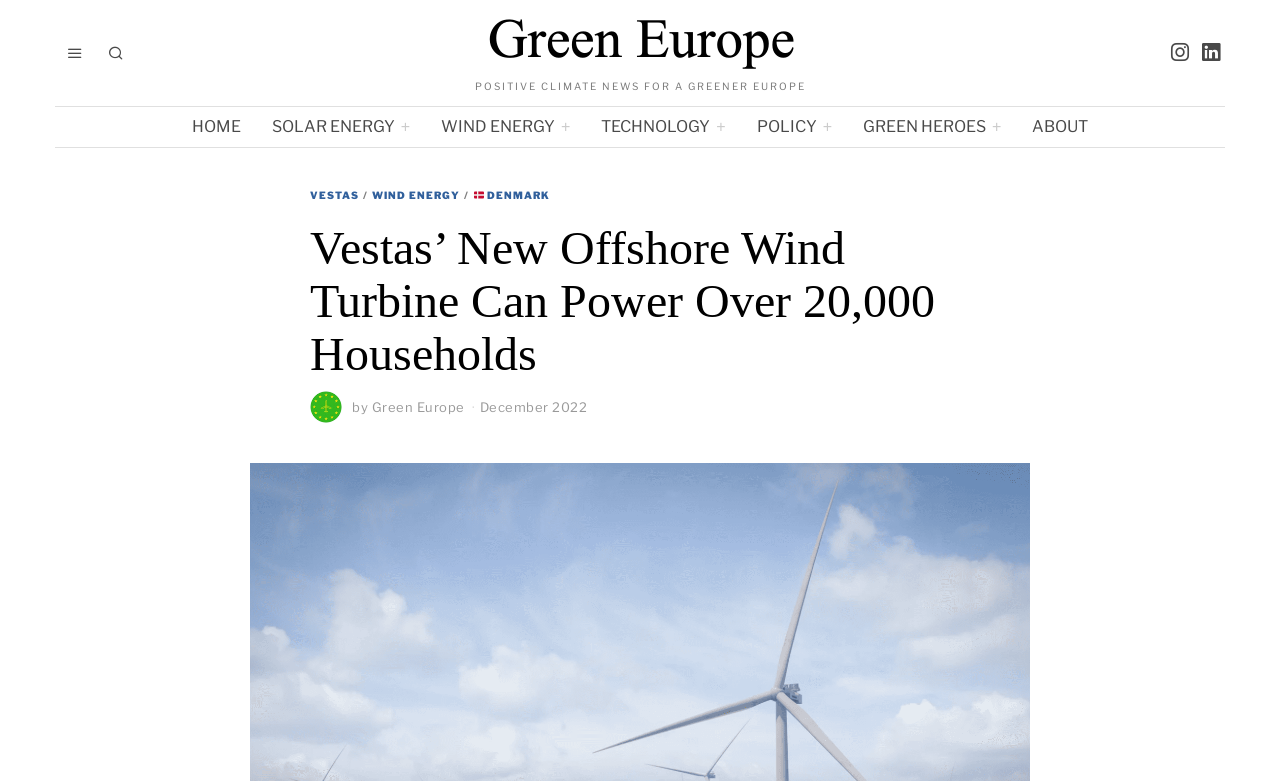Please identify the bounding box coordinates of the element's region that should be clicked to execute the following instruction: "Check the date of the article". The bounding box coordinates must be four float numbers between 0 and 1, i.e., [left, top, right, bottom].

[0.375, 0.511, 0.459, 0.532]